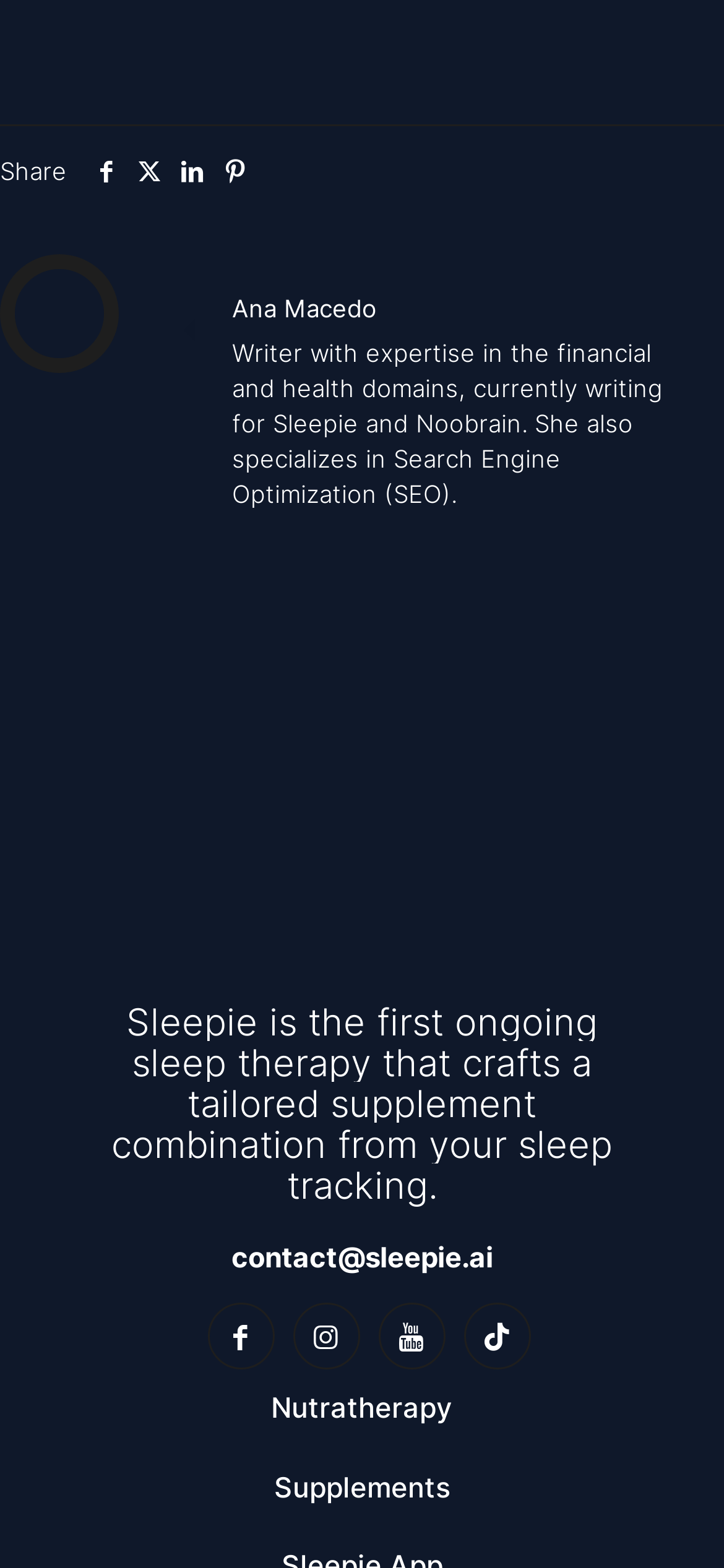Use a single word or phrase to answer the question: What is the email address for contact?

contact@sleepie.ai